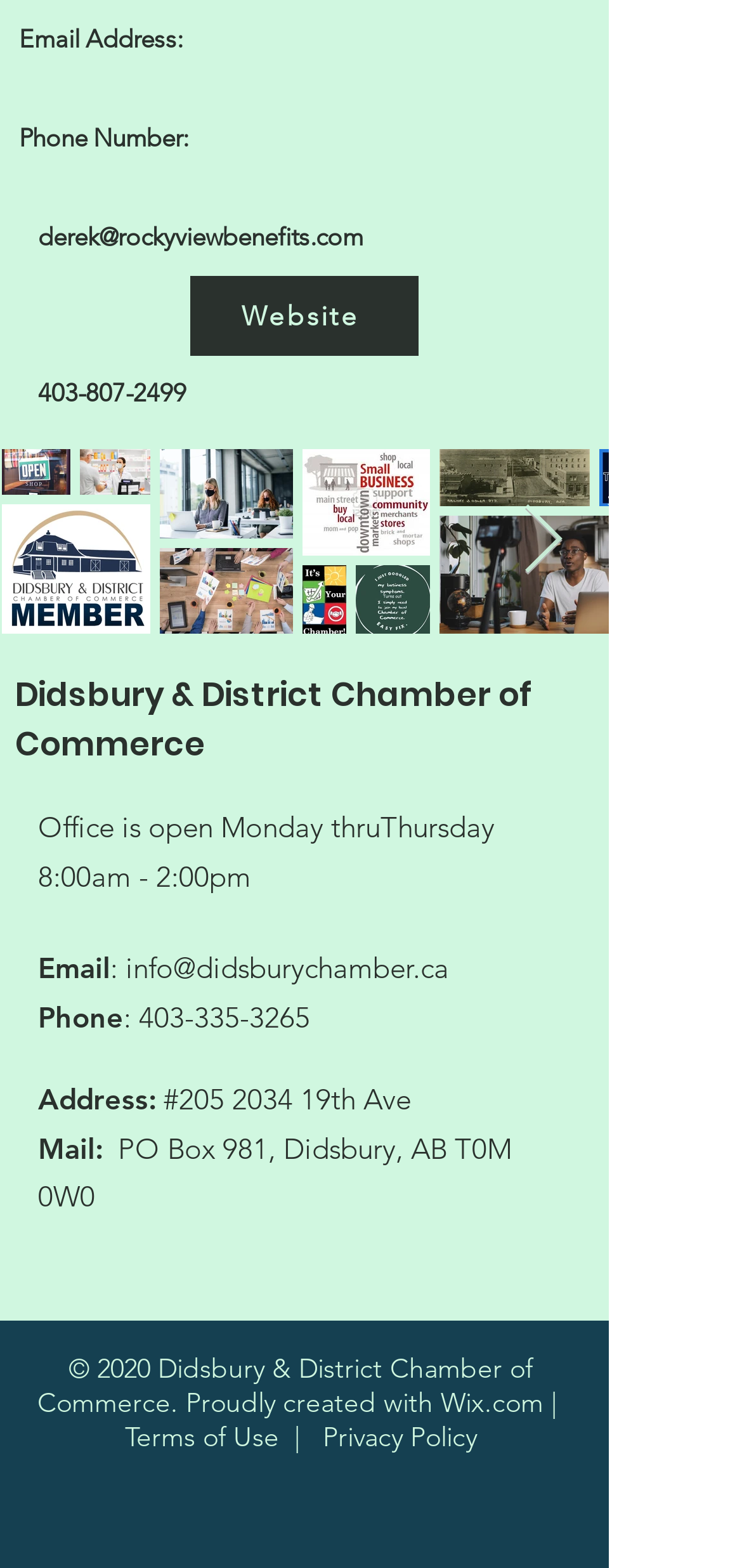Please determine the bounding box coordinates for the element with the description: "aria-label="Next Item"".

[0.703, 0.322, 0.762, 0.369]